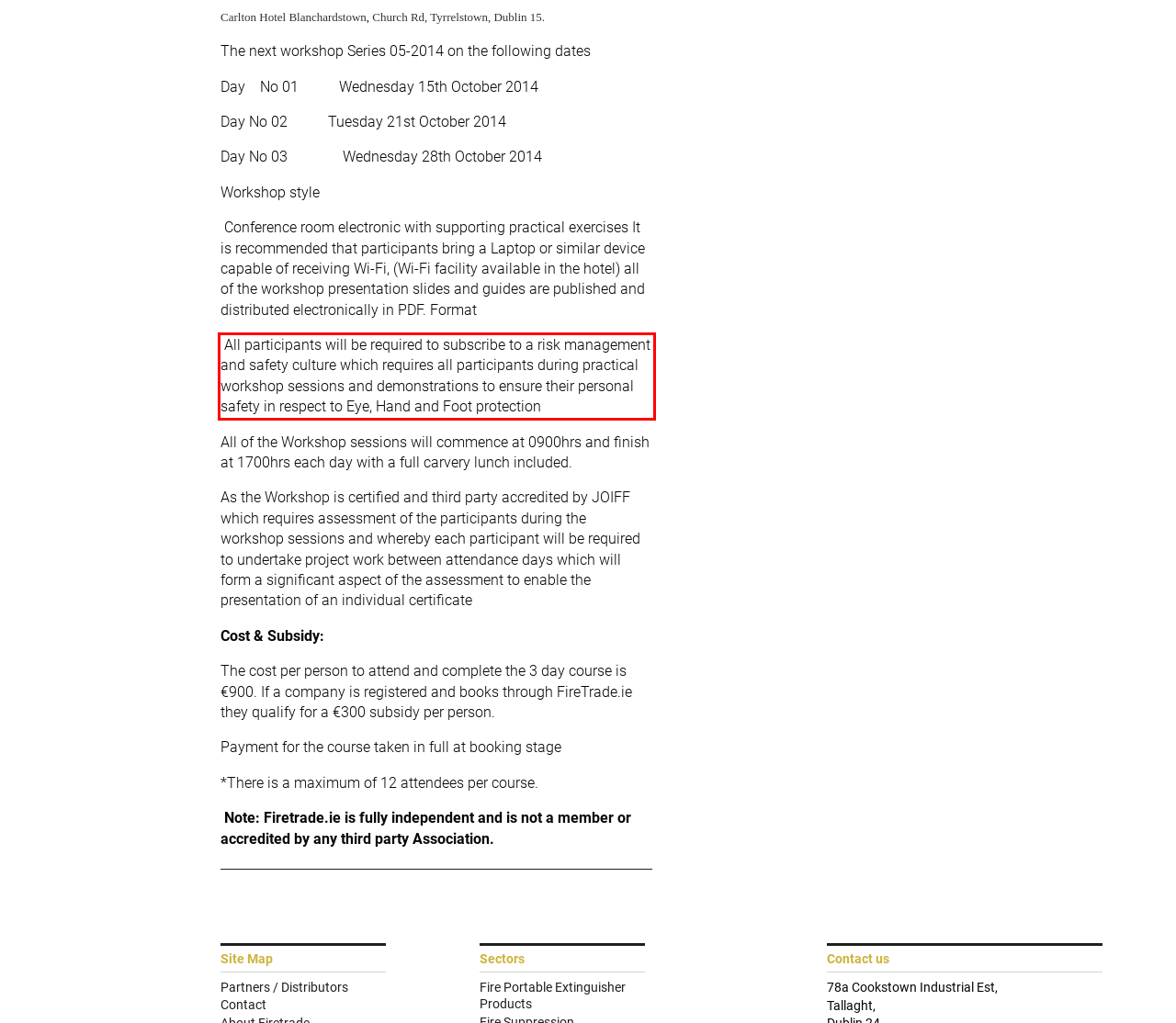Examine the webpage screenshot, find the red bounding box, and extract the text content within this marked area.

All participants will be required to subscribe to a risk management and safety culture which requires all participants during practical workshop sessions and demonstrations to ensure their personal safety in respect to Eye, Hand and Foot protection